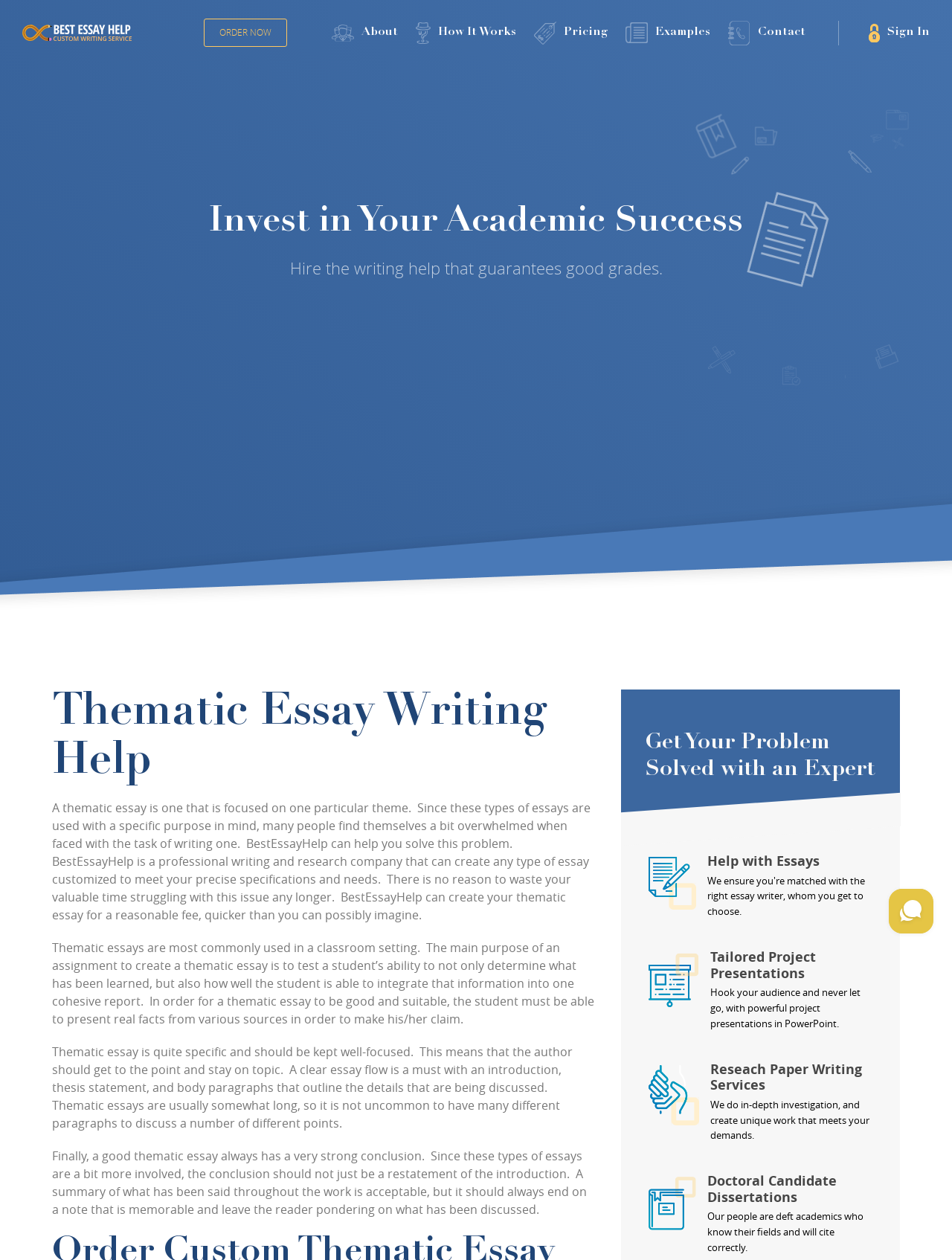How many links are available in the top navigation bar?
Please answer the question with a single word or phrase, referencing the image.

7